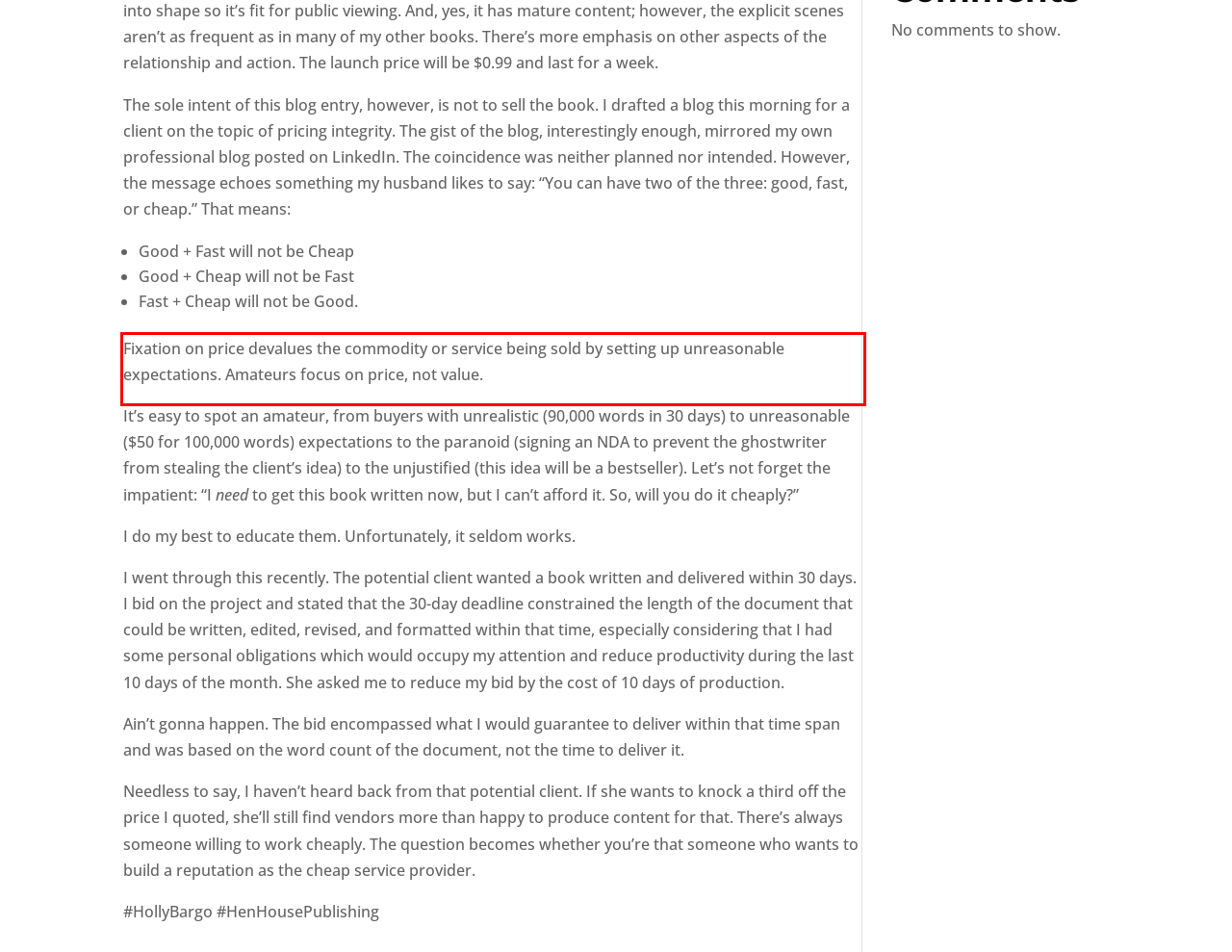Using the provided screenshot of a webpage, recognize and generate the text found within the red rectangle bounding box.

Fixation on price devalues the commodity or service being sold by setting up unreasonable expectations. Amateurs focus on price, not value.